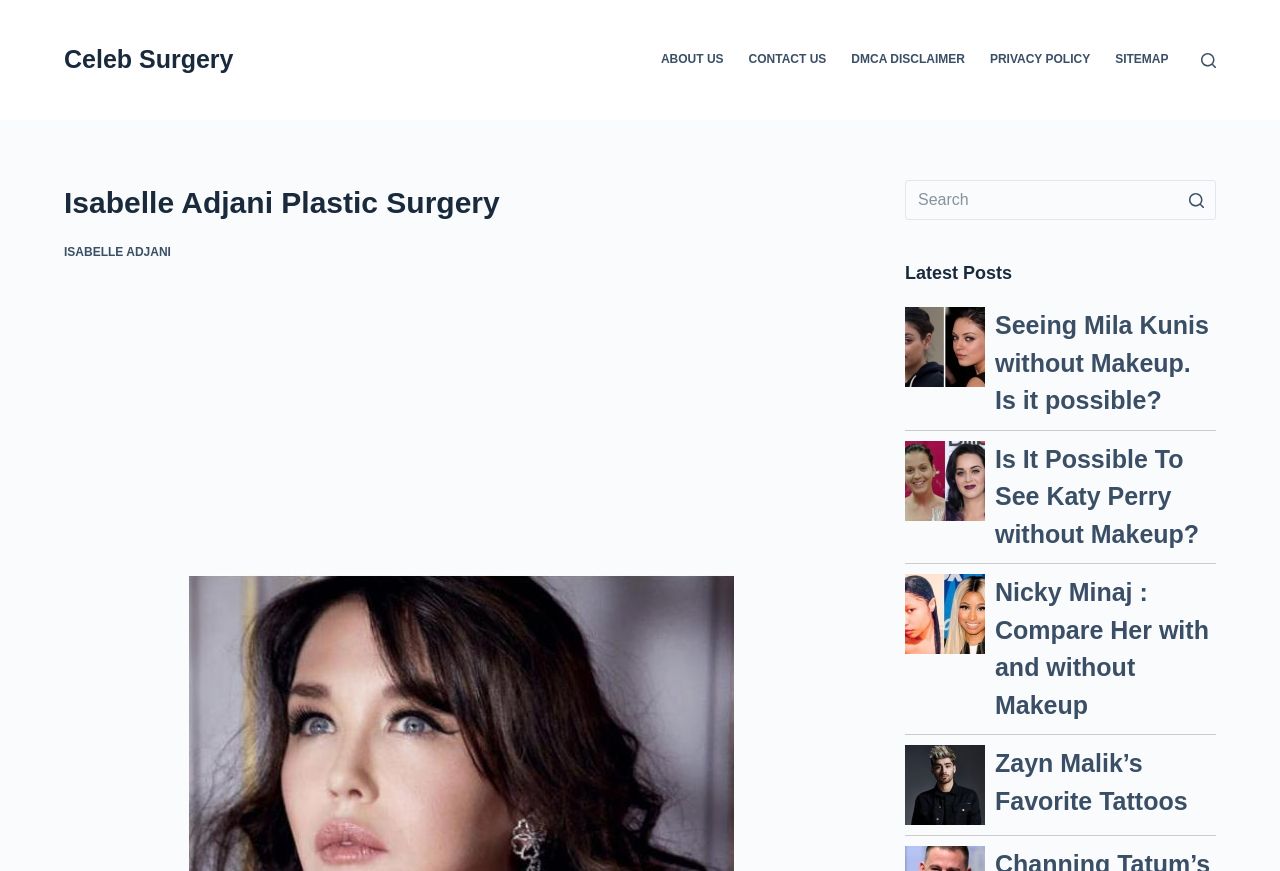Pinpoint the bounding box coordinates of the element to be clicked to execute the instruction: "Read the latest post about Mila Kunis".

[0.707, 0.352, 0.77, 0.444]